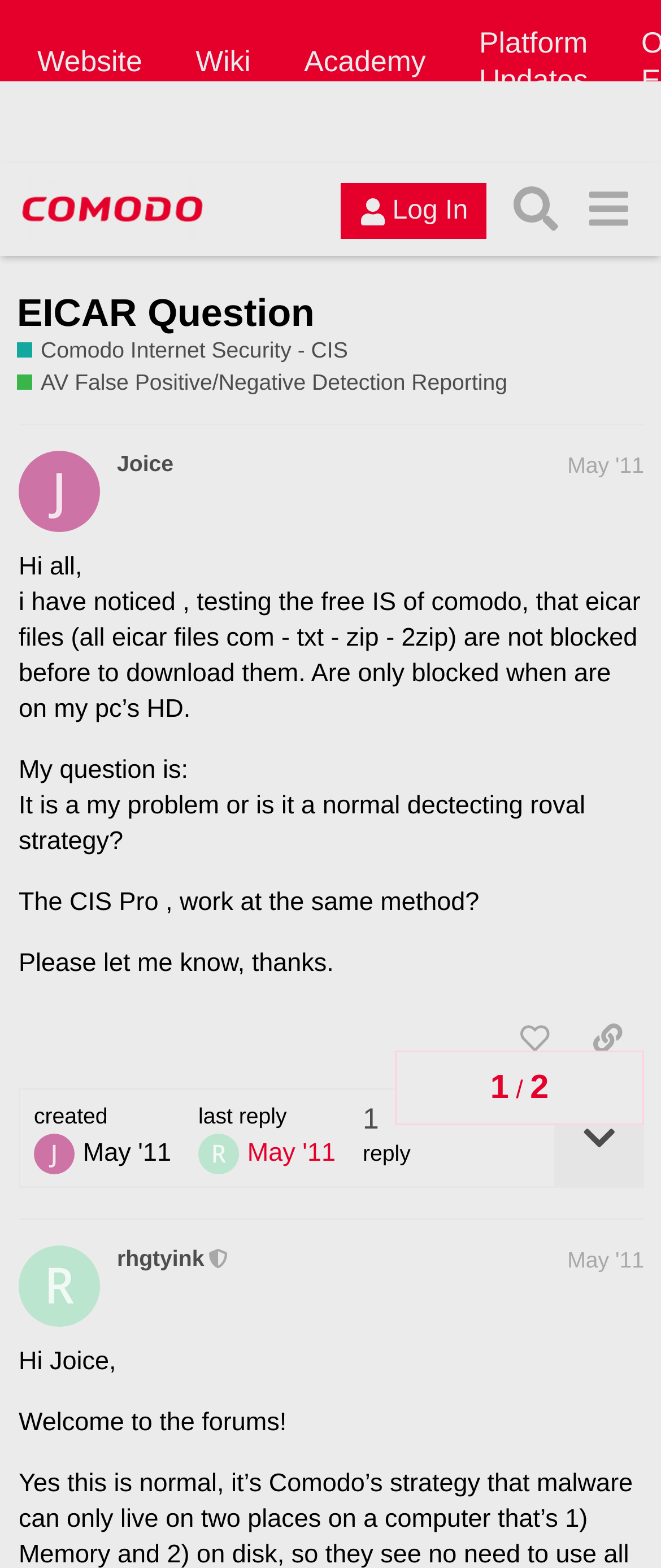Detail the various sections and features present on the webpage.

This webpage is a forum discussion page titled "EICAR Question - Comodo Internet Security - CIS / AV False Positive/Negative Detection Reporting - Comodo Forum". At the top, there are two rows of links, with the first row containing links to "Website", "Wiki", "Academy", and "Platform Updates", and the second row containing three empty links. Below these links, there is a header section with a link to "Comodo Forum" accompanied by an image, a "Log In" button, a "Search" button, and a menu button.

The main content of the page is a discussion thread, with the original post by "Joice" at the top. The post is dated "May 13, 2011 2:40 pm" and contains a question about Comodo Internet Security's detection of EICAR files. The post is followed by a series of buttons, including "like this post", "share a link to this post", and "expand topic details".

Below the original post, there is a response from a moderator, "rhgtyink", dated "May 13, 2011 2:57 pm". The response is a welcome message to Joice.

Throughout the page, there are various headings, links, and buttons, but the main focus is on the discussion thread between Joice and the moderator.